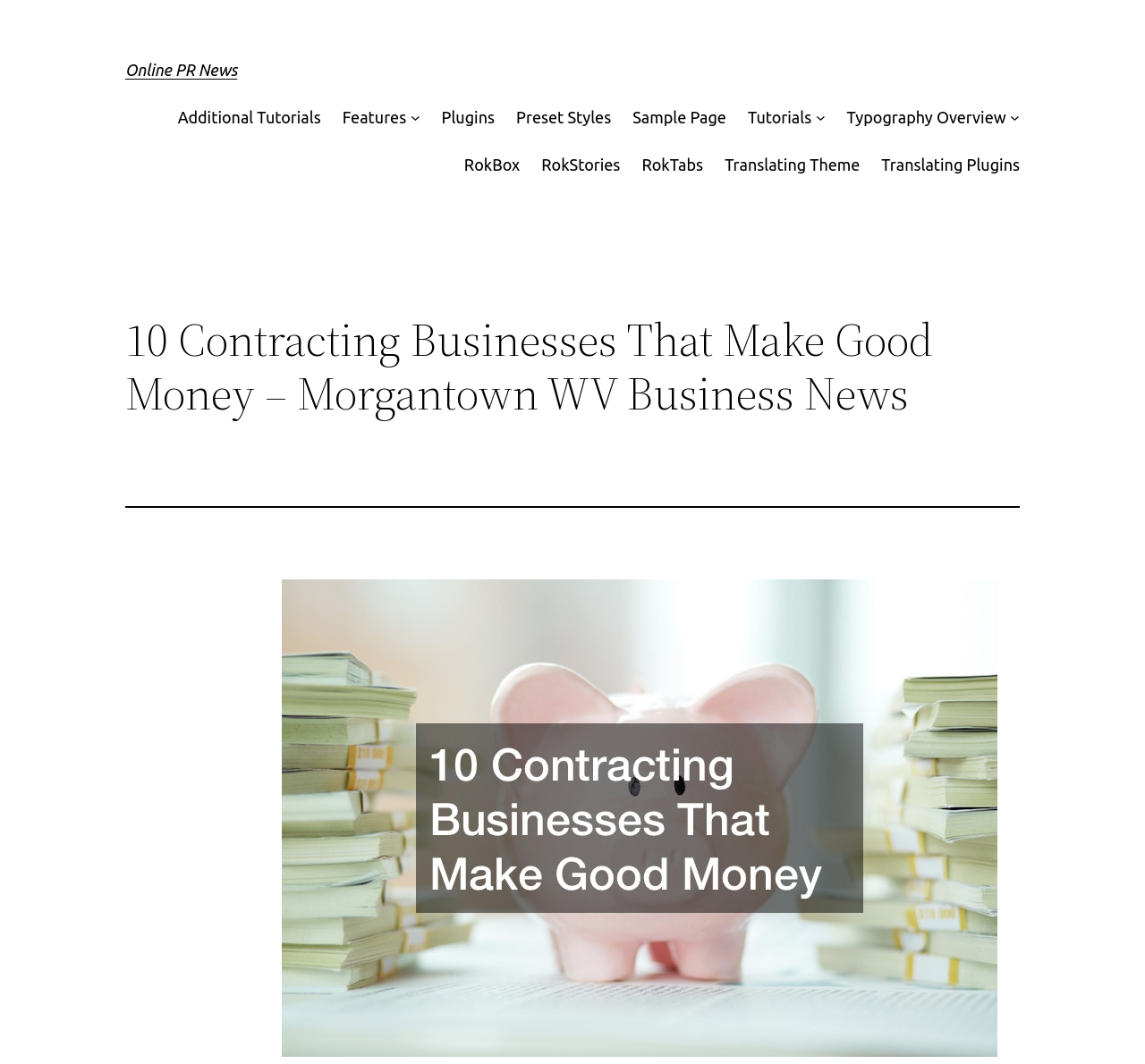How many submenu buttons are present in the top navigation menu?
Using the image, provide a detailed and thorough answer to the question.

The question can be answered by counting the number of submenu buttons present in the top navigation menu, which includes 'Features submenu', 'Tutorials submenu', and 'Typography Overview submenu'.